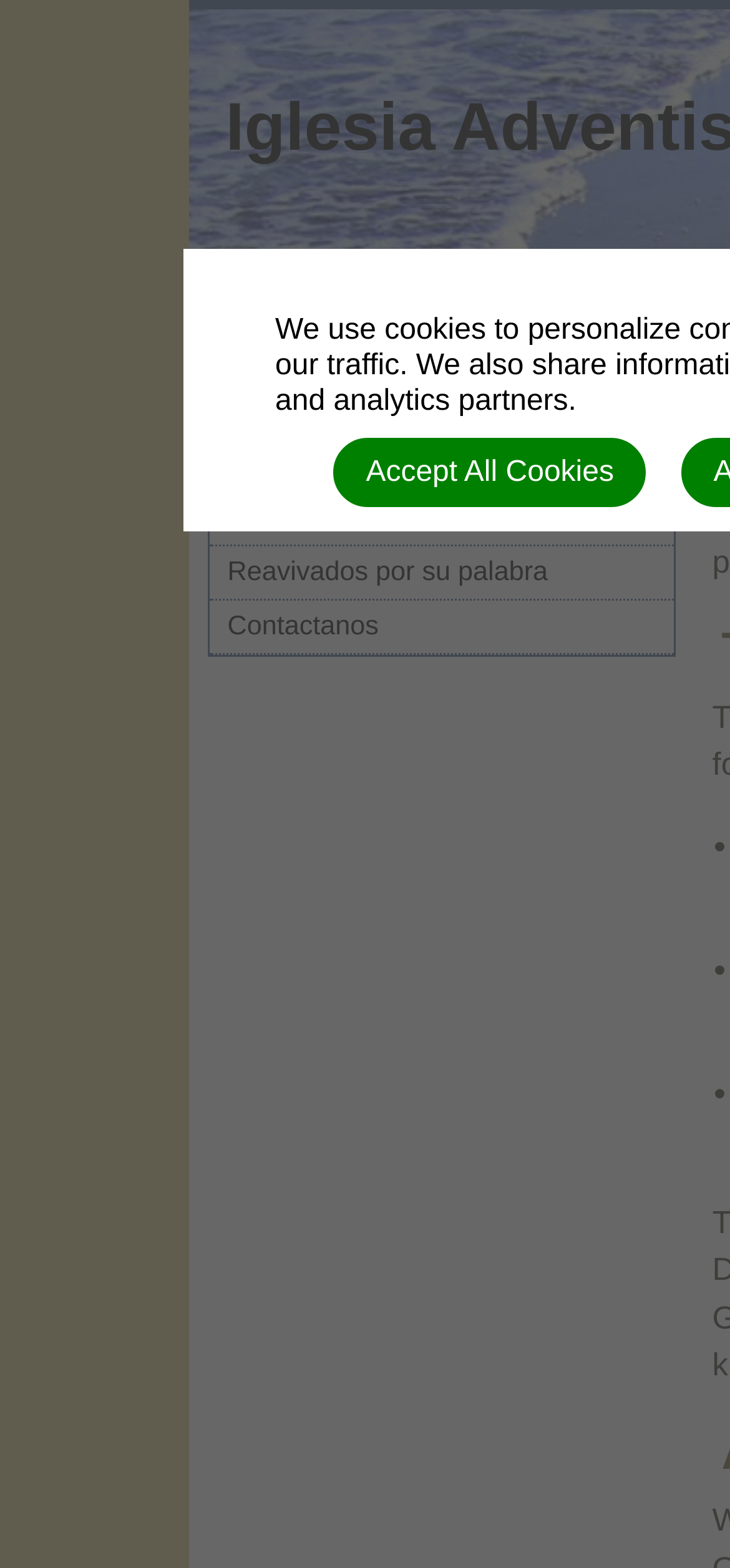Determine the bounding box coordinates of the UI element that matches the following description: "Ministerio Infantil". The coordinates should be four float numbers between 0 and 1 in the format [left, top, right, bottom].

[0.286, 0.313, 0.922, 0.348]